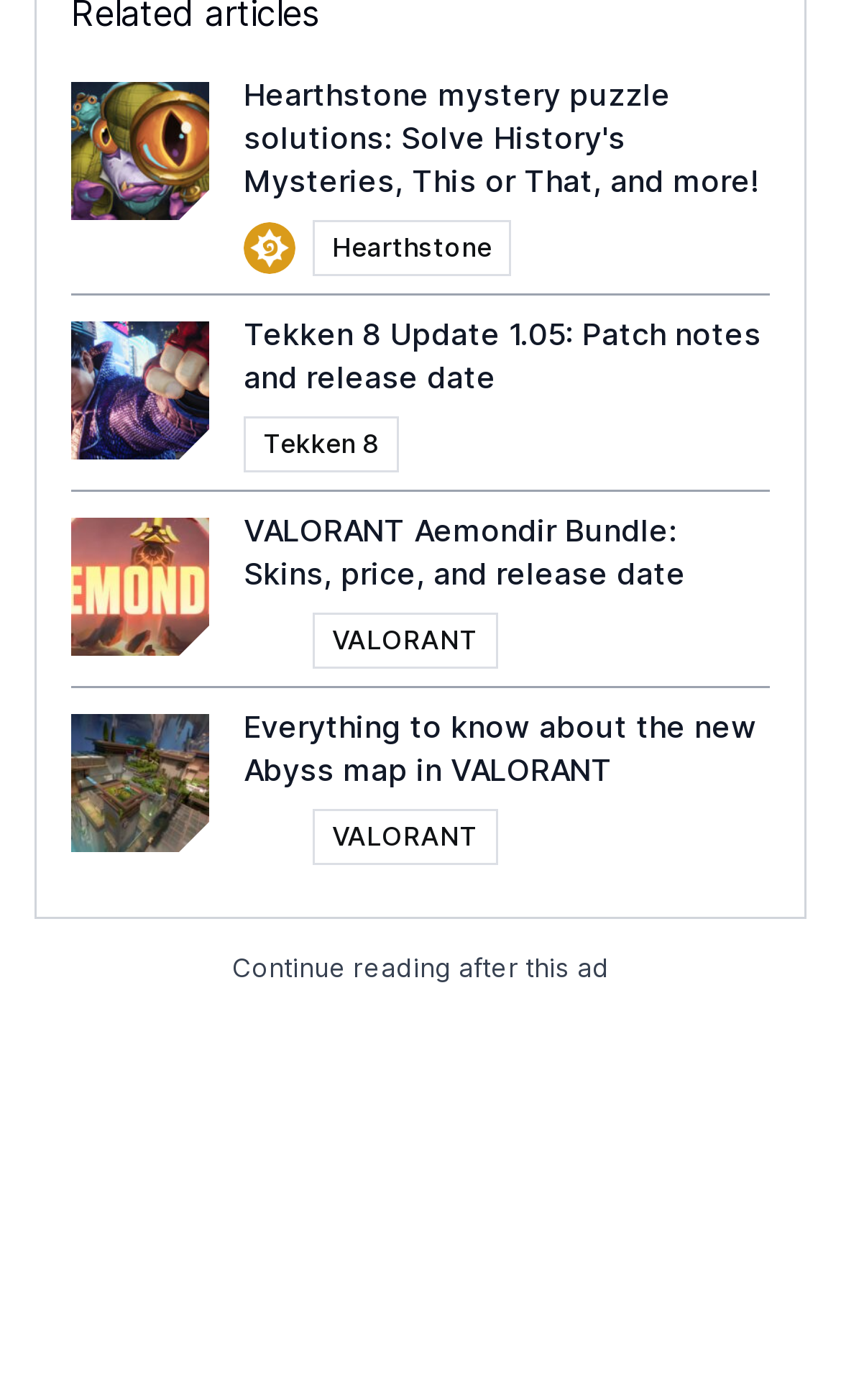Determine the coordinates of the bounding box that should be clicked to complete the instruction: "Open Tekken 8 update page". The coordinates should be represented by four float numbers between 0 and 1: [left, top, right, bottom].

[0.29, 0.223, 0.915, 0.285]